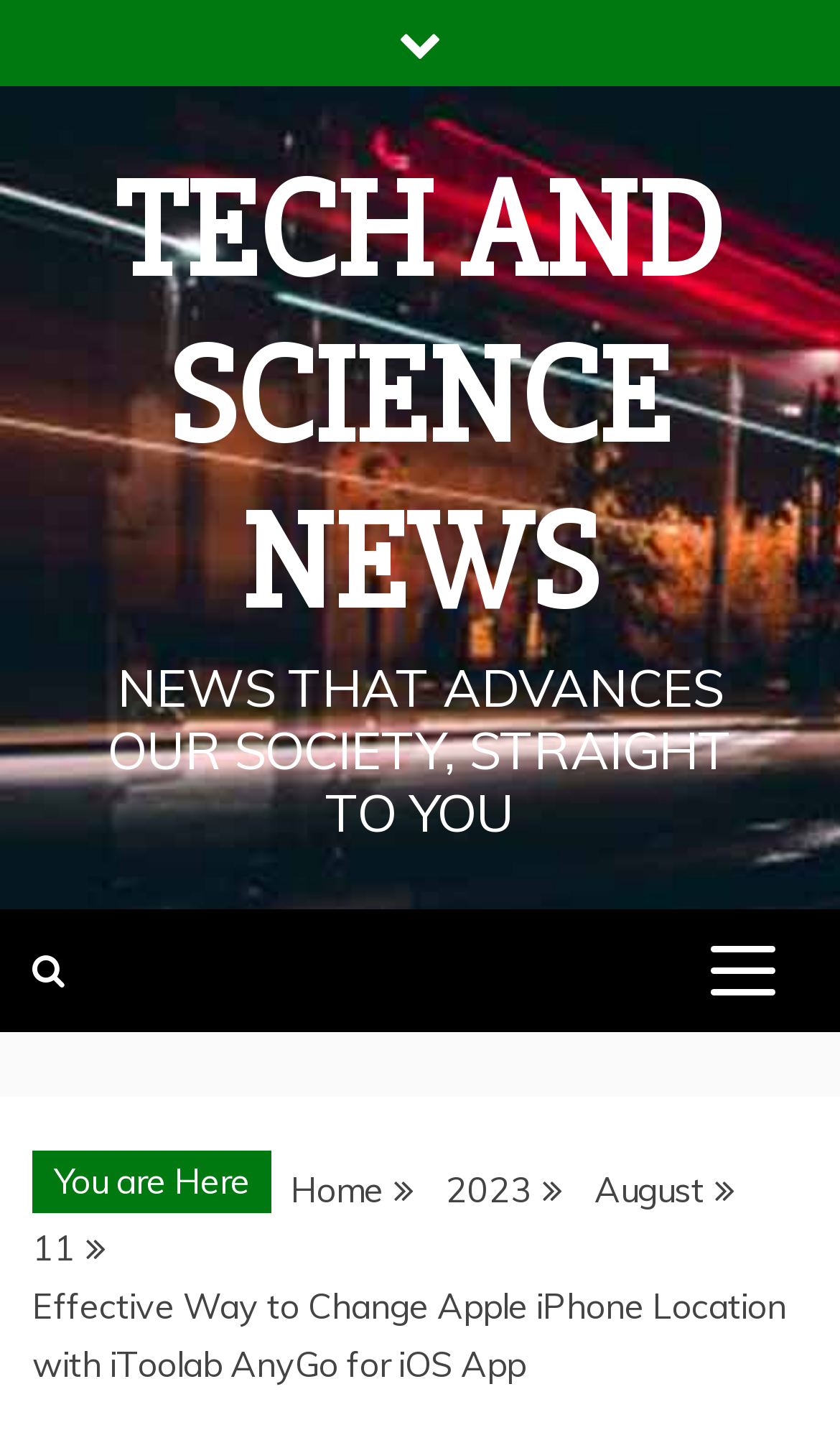Extract the primary header of the webpage and generate its text.

Effective Way to Change Apple iPhone Location with iToolab AnyGo for iOS App